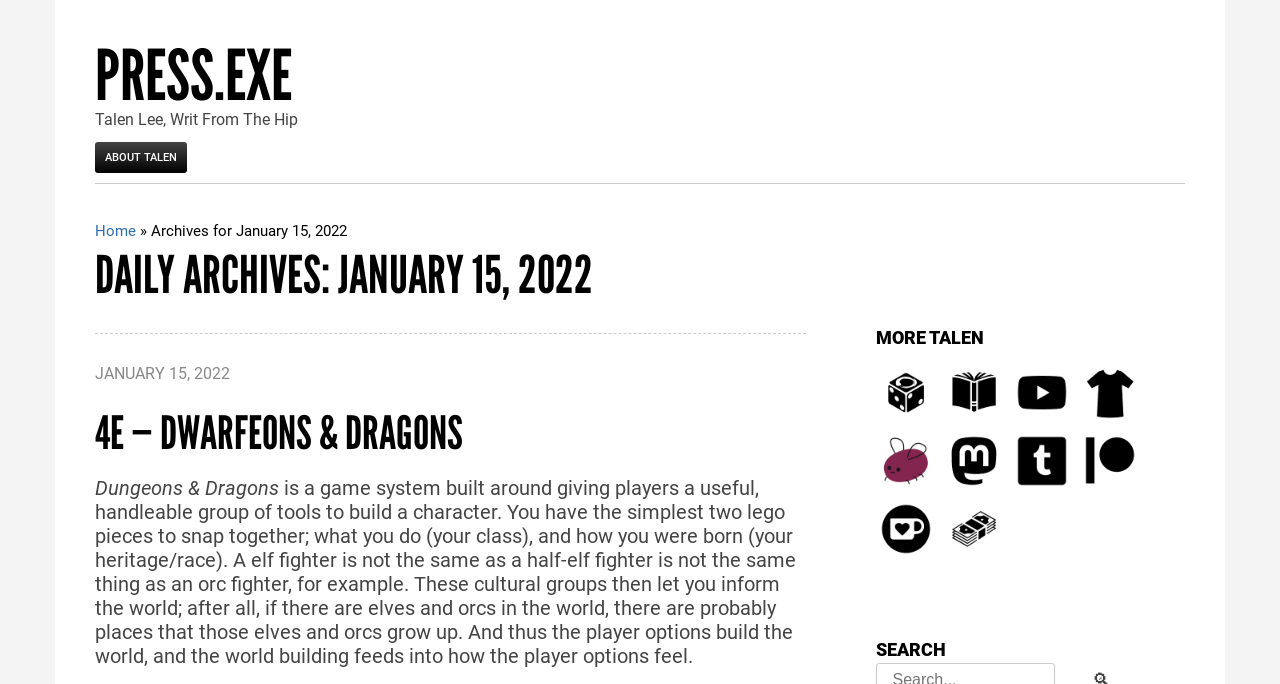What is the author's name?
Could you please answer the question thoroughly and with as much detail as possible?

The author's name is mentioned in the static text 'Talen Lee, Writ From The Hip' which is located at the top of the webpage.